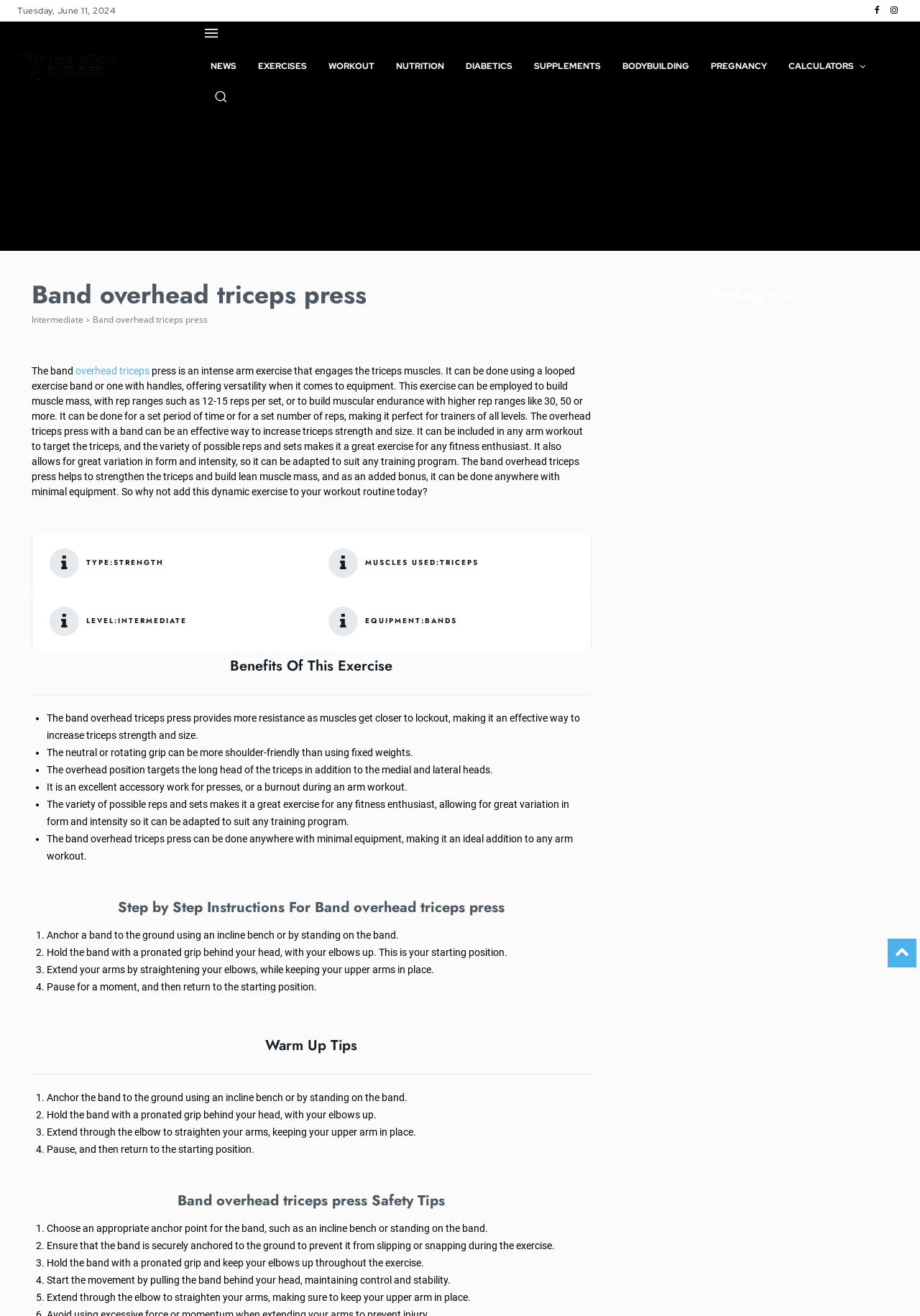Could you indicate the bounding box coordinates of the region to click in order to complete this instruction: "Click the 'EXERCISES' link".

[0.269, 0.034, 0.346, 0.067]